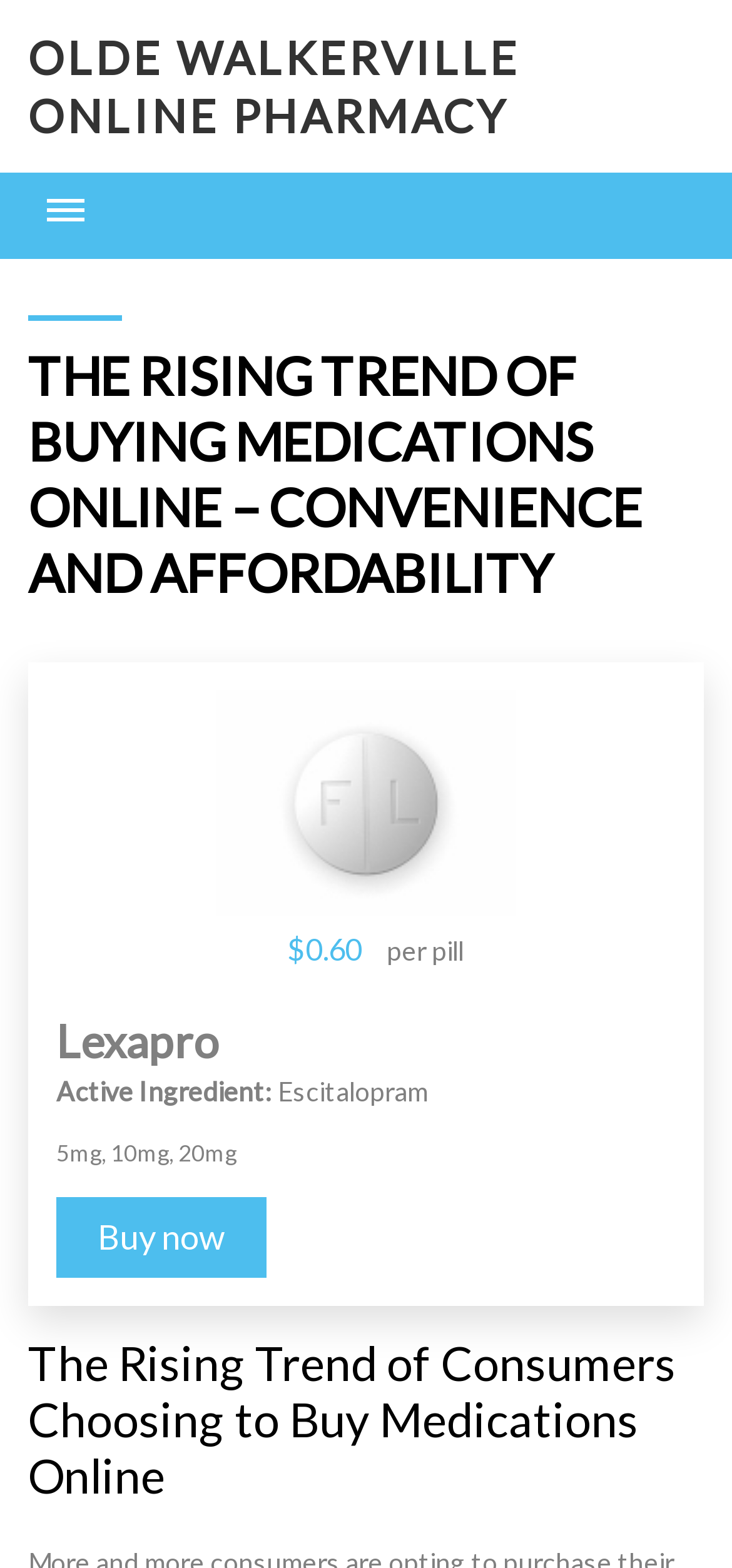Find the bounding box coordinates of the clickable region needed to perform the following instruction: "Click ABOUT US". The coordinates should be provided as four float numbers between 0 and 1, i.e., [left, top, right, bottom].

[0.038, 0.165, 0.374, 0.217]